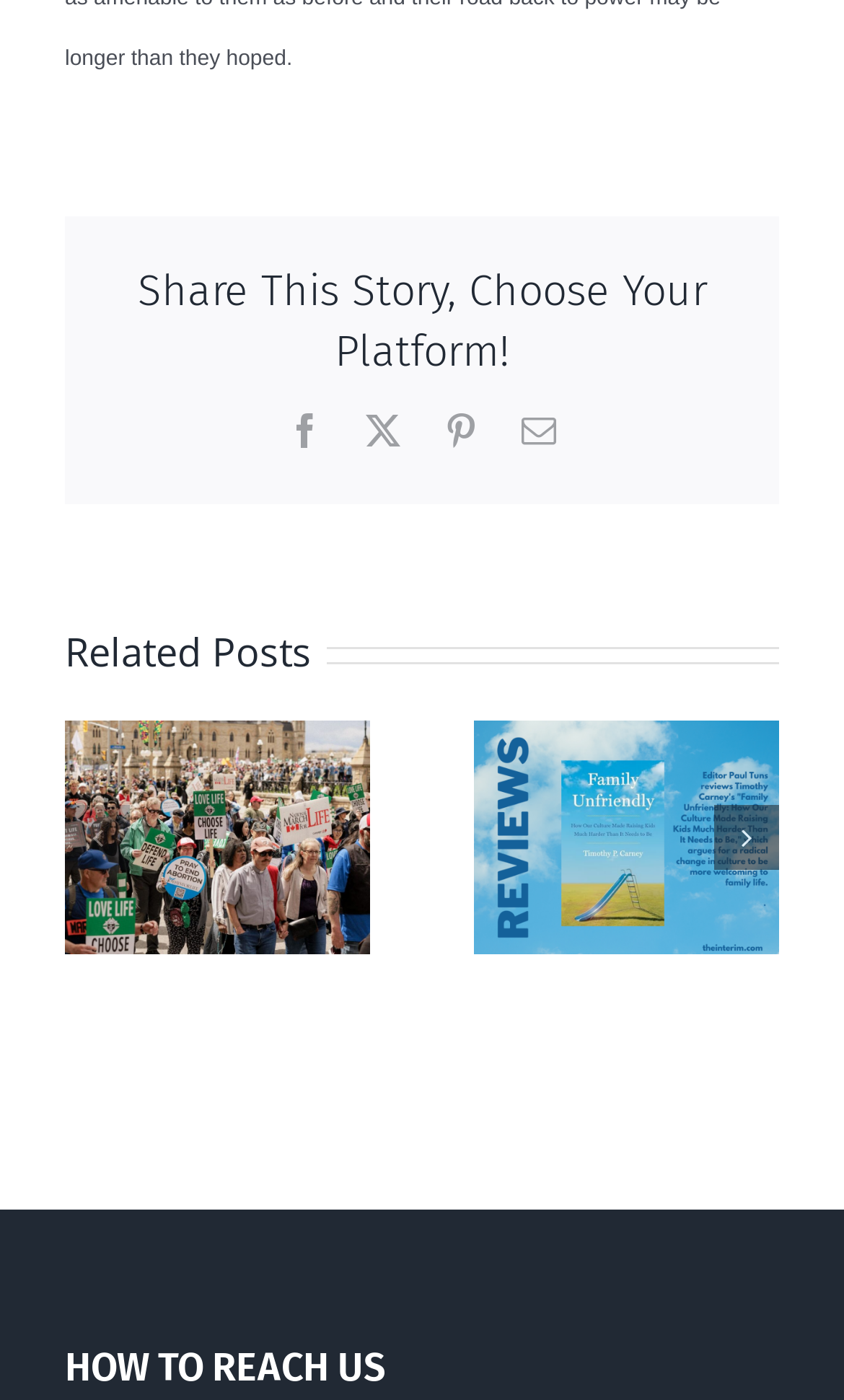Provide a one-word or brief phrase answer to the question:
Is the 'Previous slide' button enabled?

No